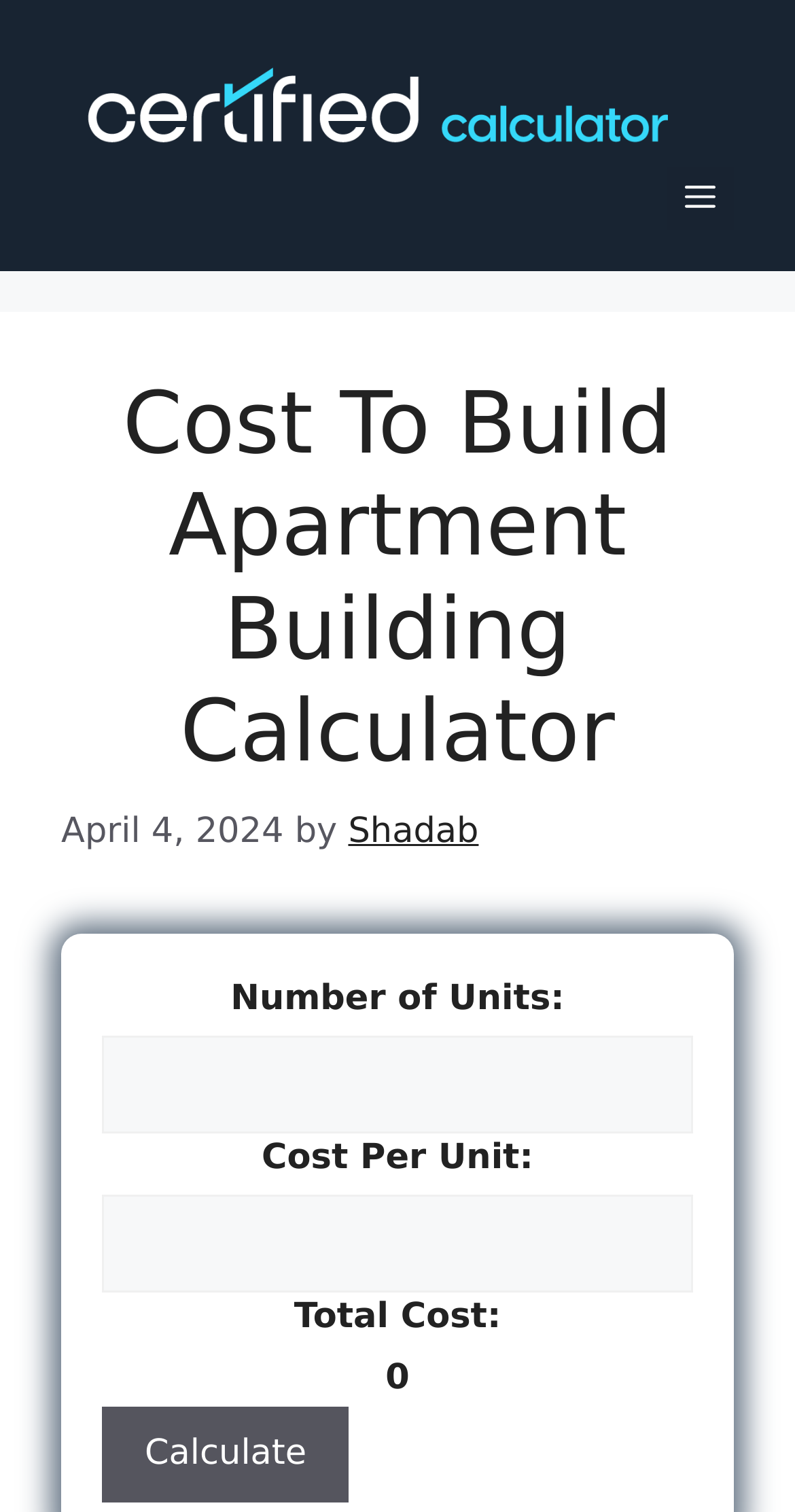Use one word or a short phrase to answer the question provided: 
What is the purpose of the 'Calculate' button?

To calculate total cost